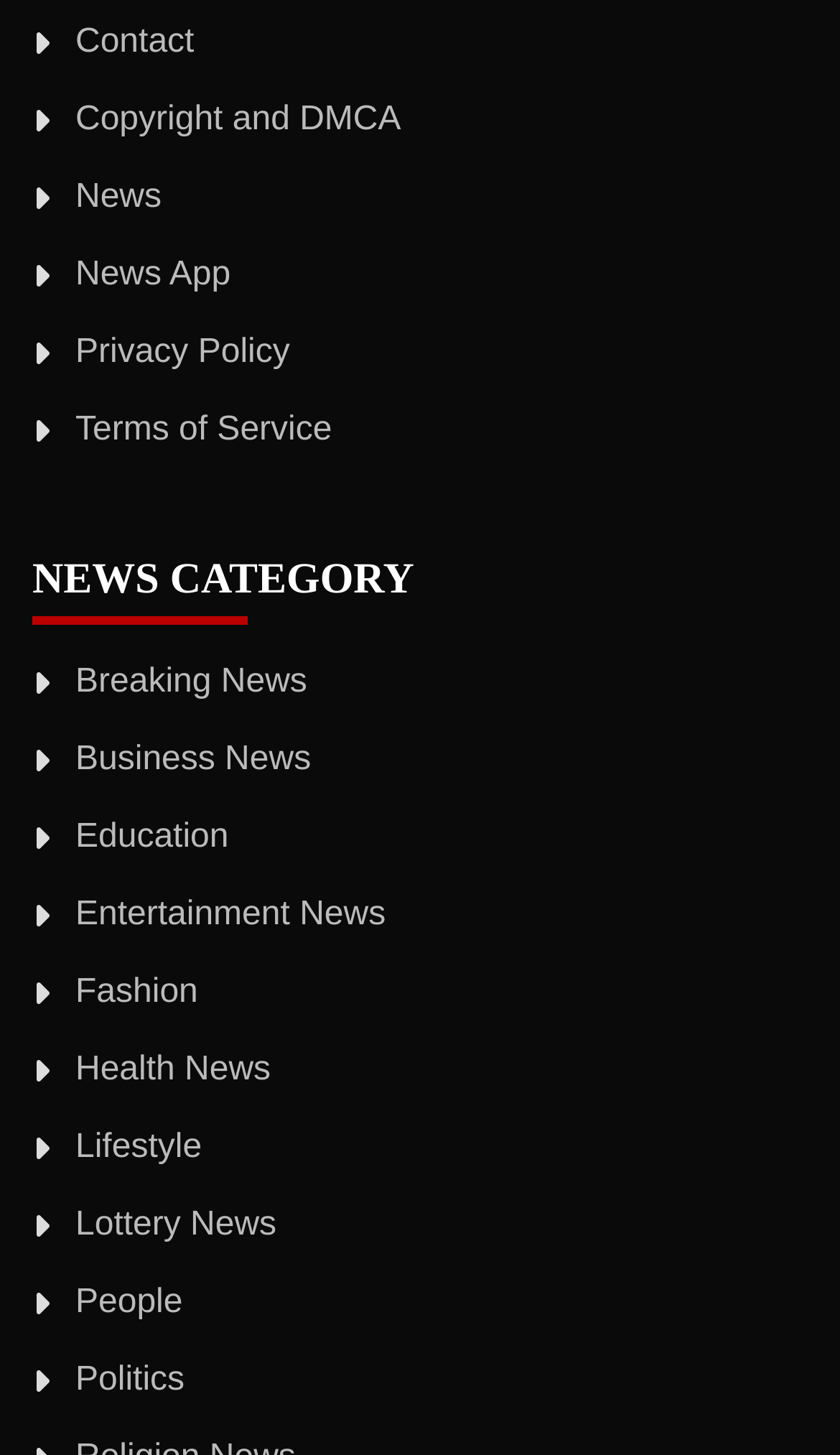Pinpoint the bounding box coordinates of the area that must be clicked to complete this instruction: "read news".

[0.09, 0.122, 0.192, 0.148]